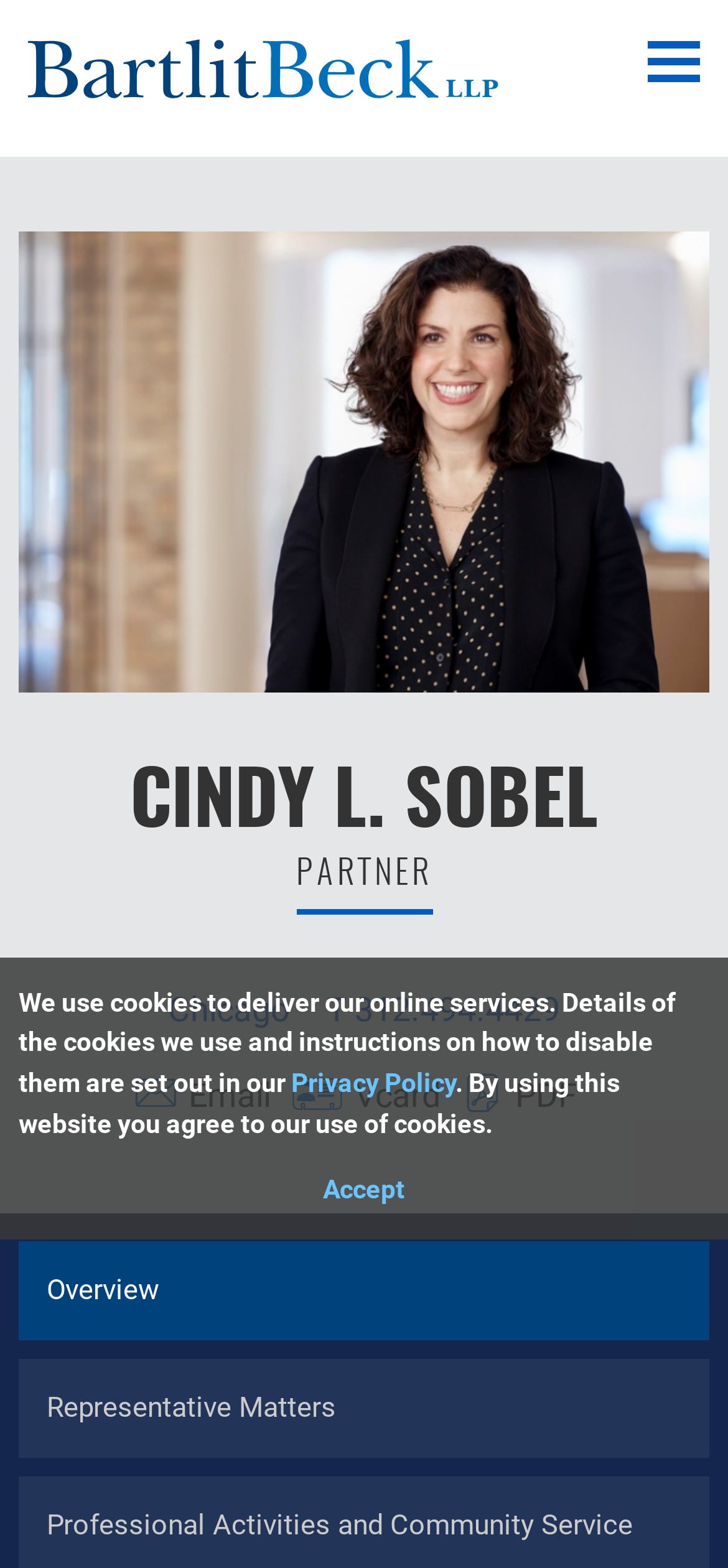Respond with a single word or short phrase to the following question: 
What is the name of the person on this webpage?

Cindy L. Sobel